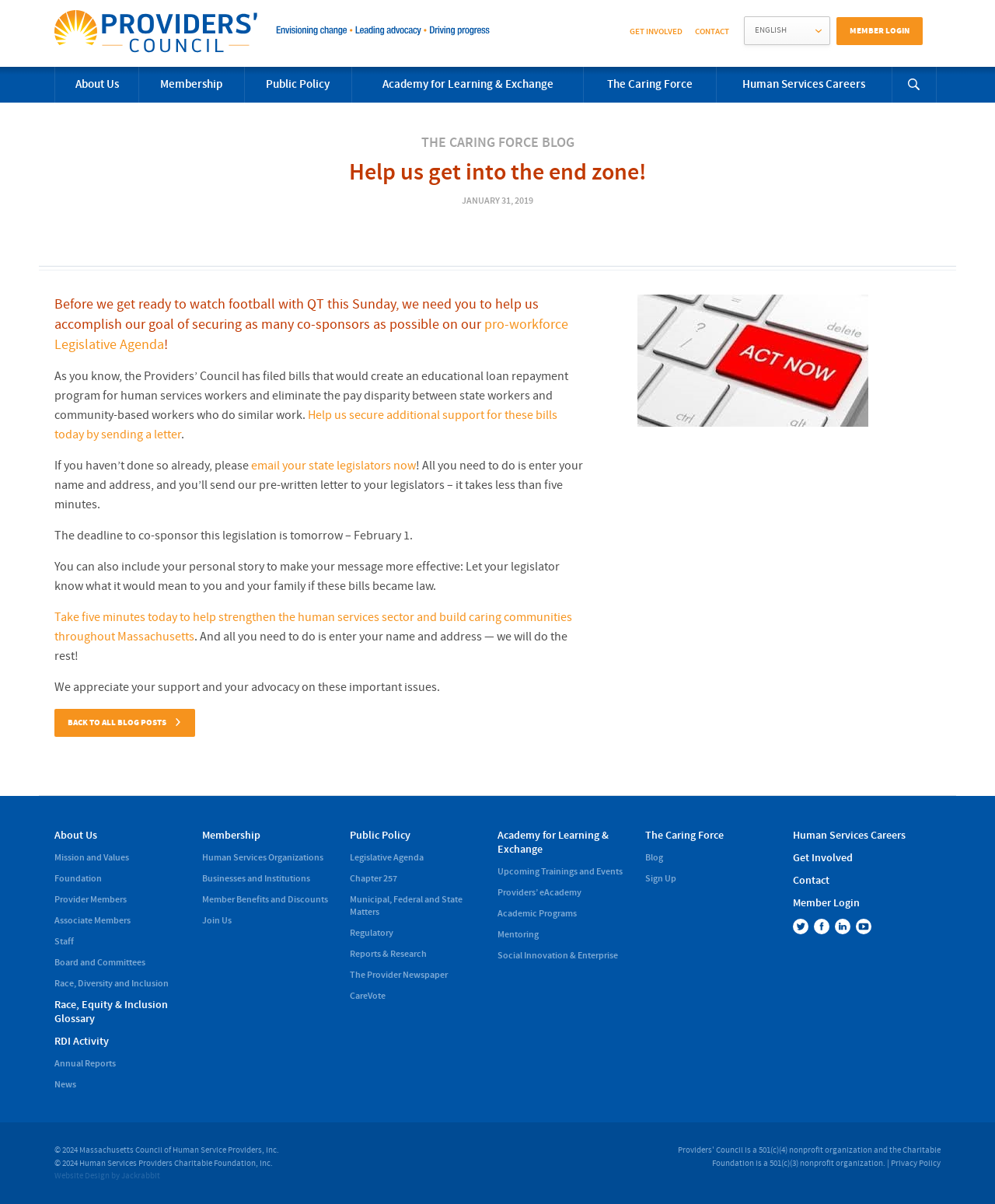Give a one-word or short phrase answer to this question: 
What is the deadline to co-sponsor the legislation?

February 1